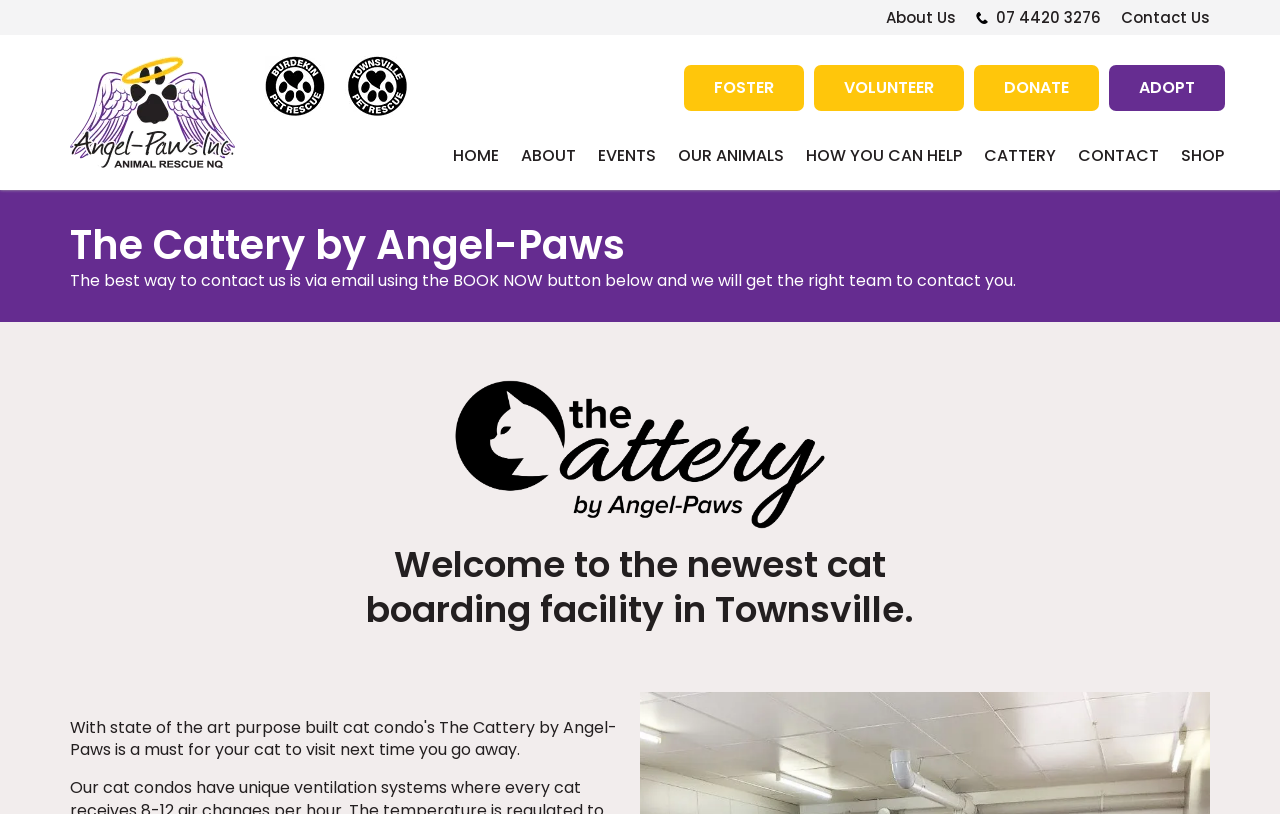Based on the element description title="Angel-Paws Inc. Animal Rescue NQ", identify the bounding box coordinates for the UI element. The coordinates should be in the format (top-left x, top-left y, bottom-right x, bottom-right y) and within the 0 to 1 range.

[0.055, 0.069, 0.184, 0.208]